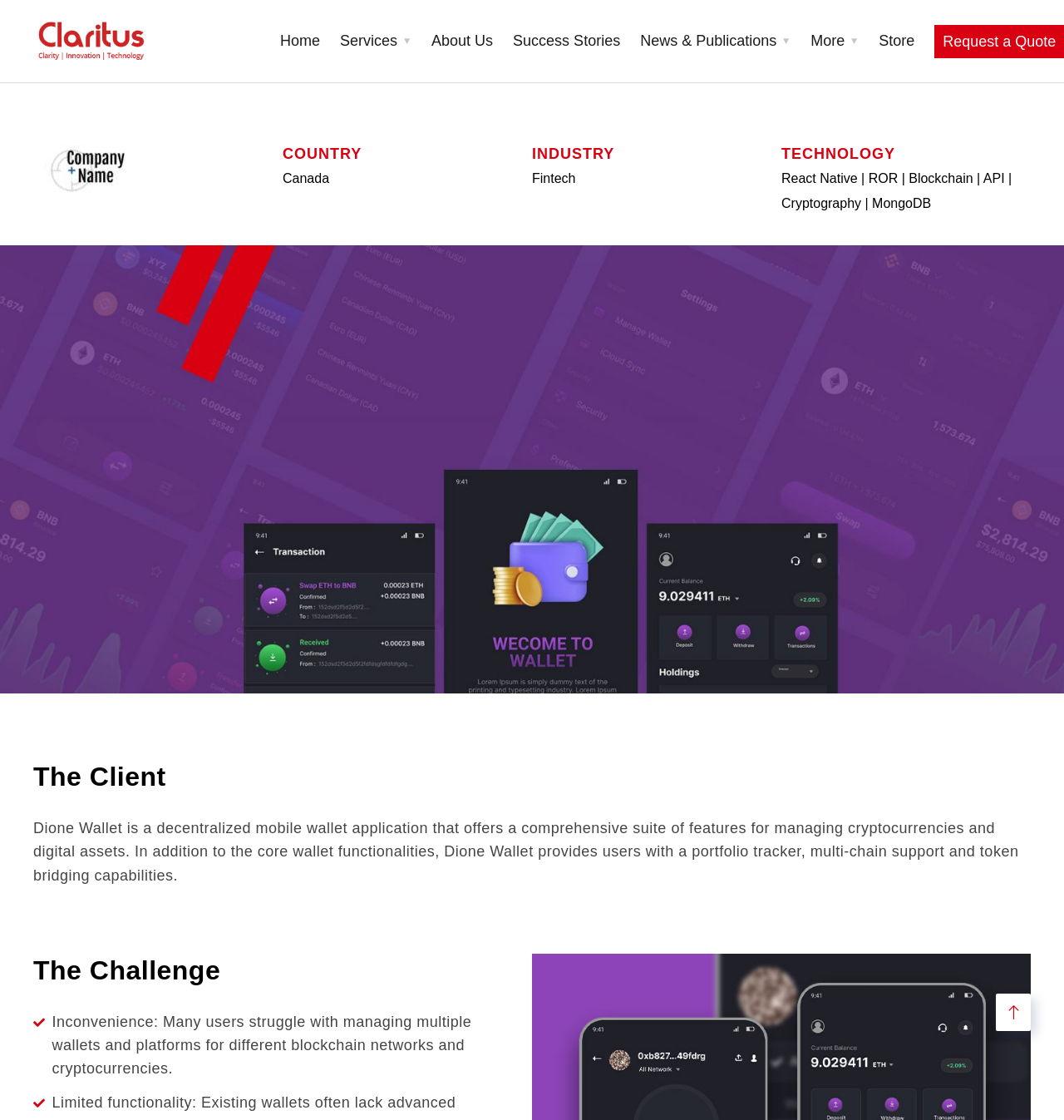Predict the bounding box for the UI component with the following description: "Services".

[0.32, 0.0, 0.387, 0.073]